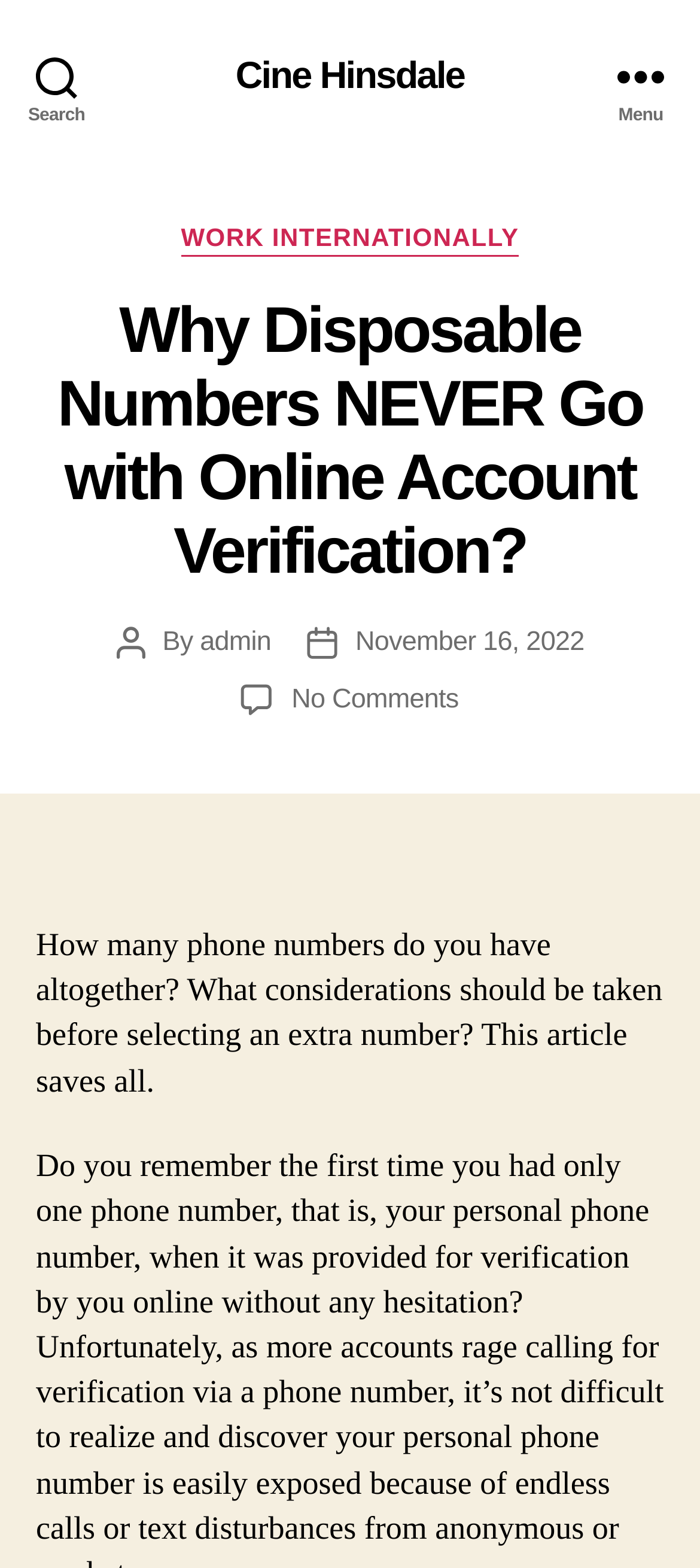Give a concise answer of one word or phrase to the question: 
What is the category of the post?

WORK INTERNATIONALLY